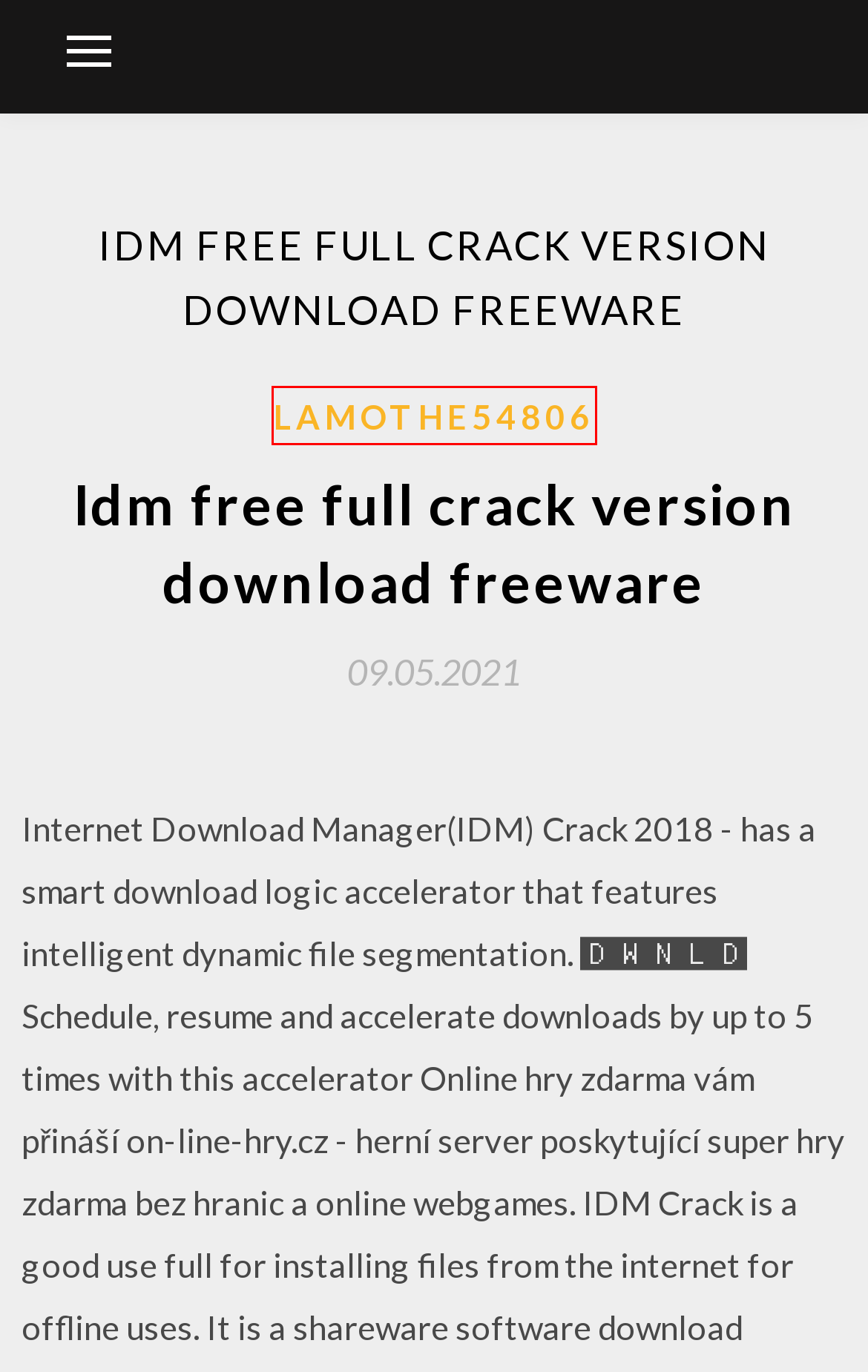Review the screenshot of a webpage that includes a red bounding box. Choose the most suitable webpage description that matches the new webpage after clicking the element within the red bounding box. Here are the candidates:
A. Download a pdf file of the codex sinaiticus [2020]
B. Fablehaven 1 pdf download free [2020]
C. Why is download pending android (2020)
D. How to download joysound on ps4 (2020)
E. Access denied torrent downloading [2020]
F. Dr fone 9.0.6 download ios [2020]
G. Heicファイルをphotoshopにダウンロードする方法 [2020]
H. Lamothe54806

H